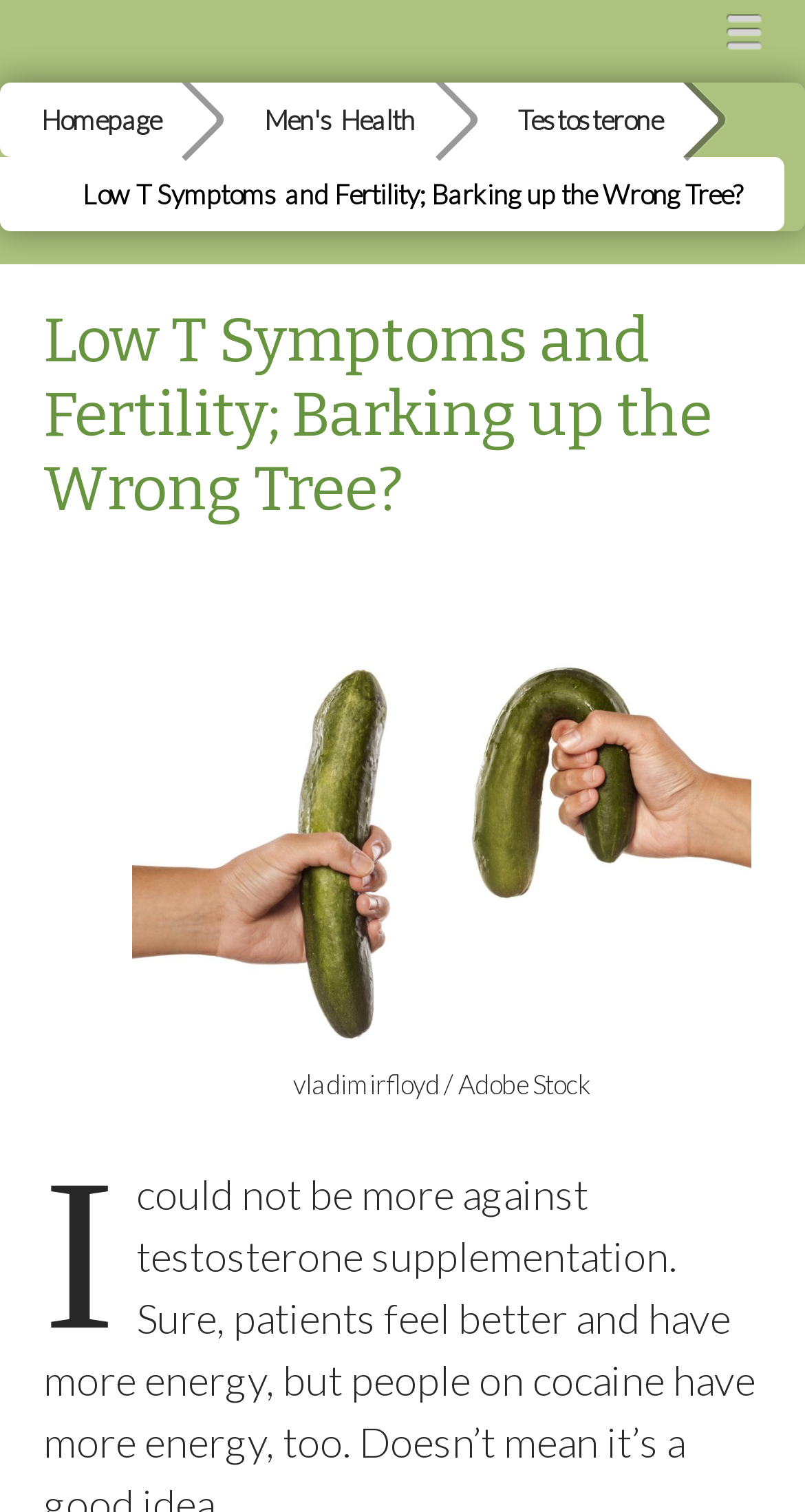Predict the bounding box for the UI component with the following description: "Men's Health".

[0.328, 0.068, 0.515, 0.09]